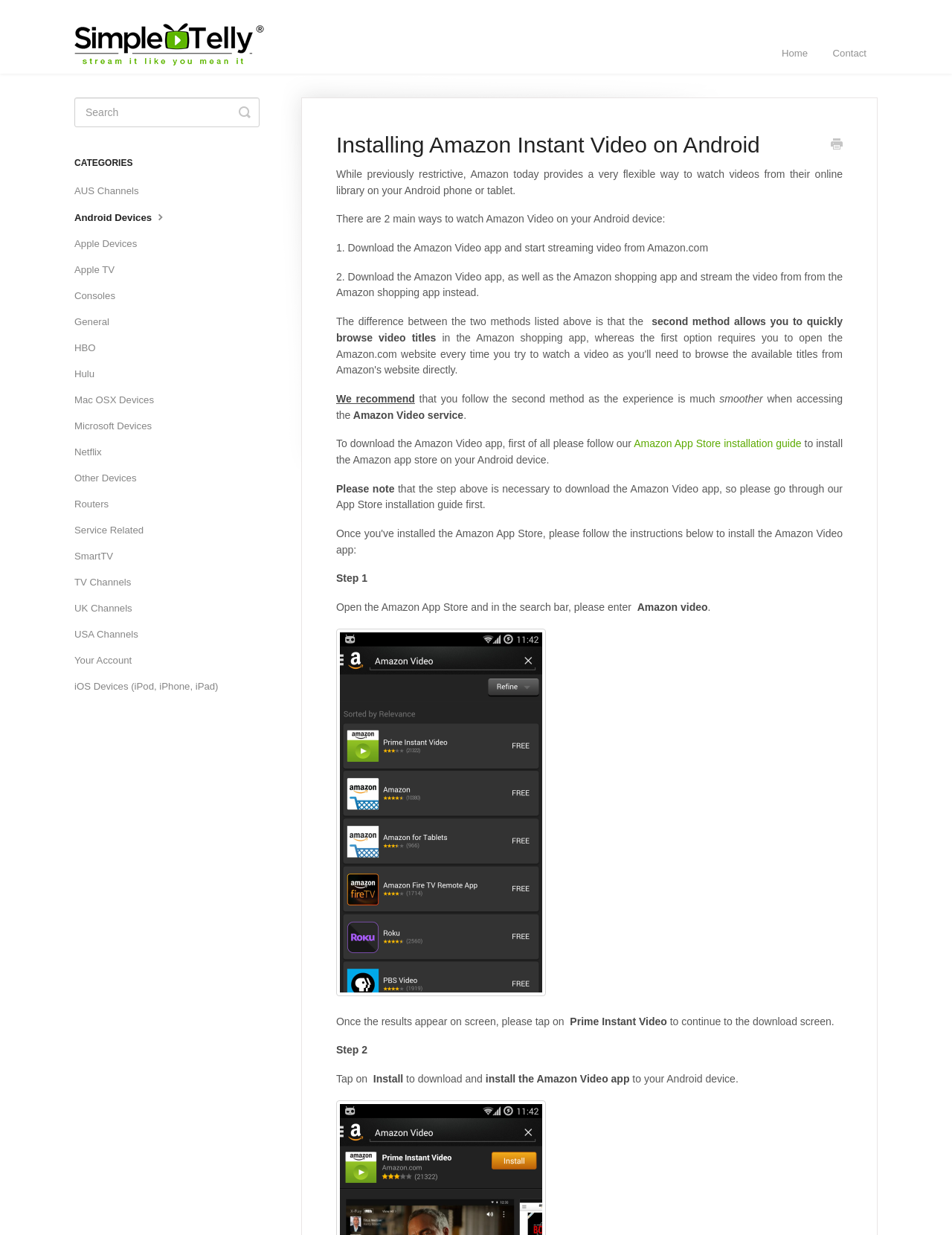Using the information shown in the image, answer the question with as much detail as possible: What is the first step to download the Amazon Video app?

To download the Amazon Video app, the first step is to open the Amazon App Store. This is mentioned in the webpage as Step 1, where it instructs the user to open the Amazon App Store and search for 'Amazon video'.